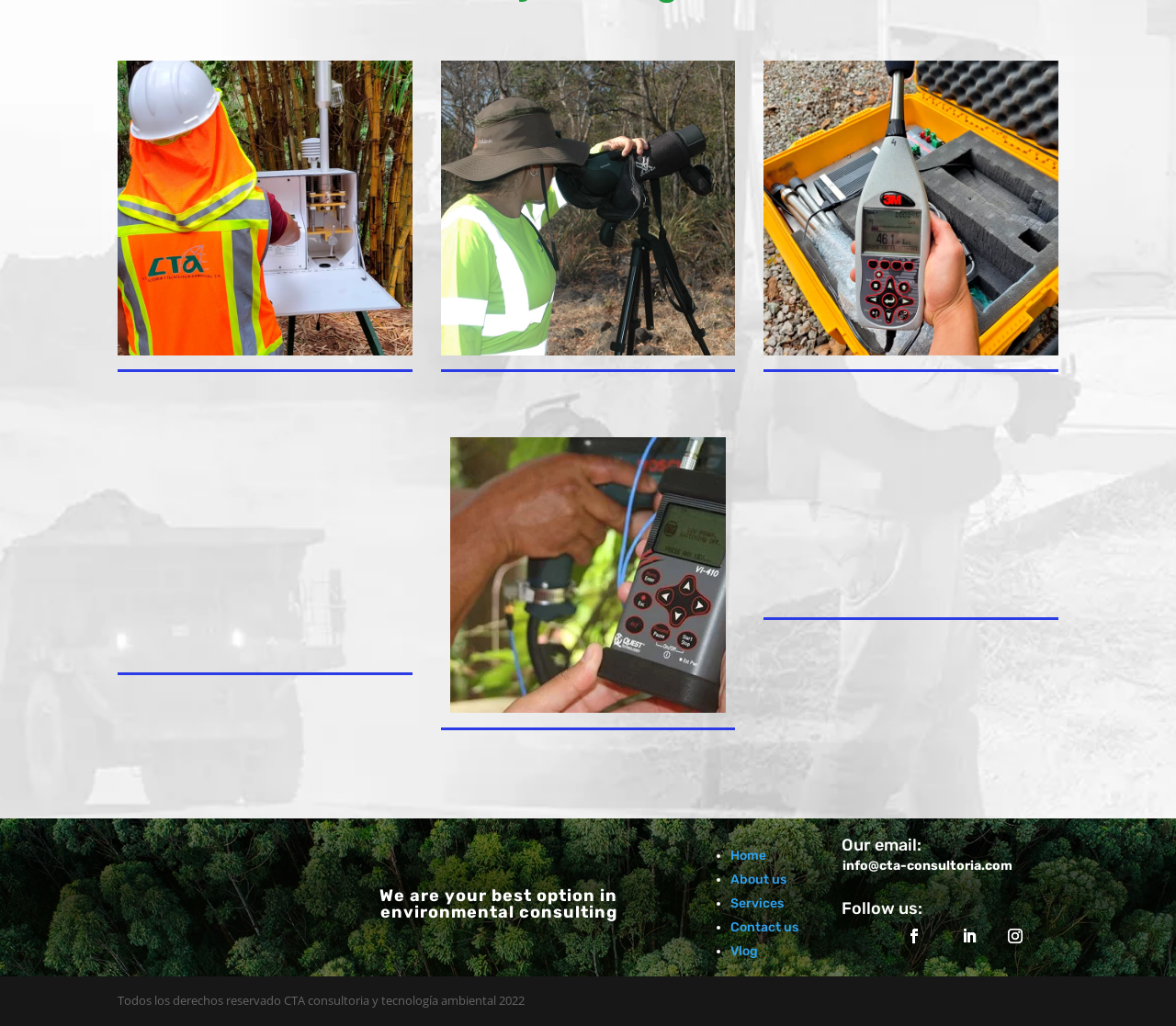Can you provide the bounding box coordinates for the element that should be clicked to implement the instruction: "Click the first link"?

[0.1, 0.333, 0.351, 0.35]